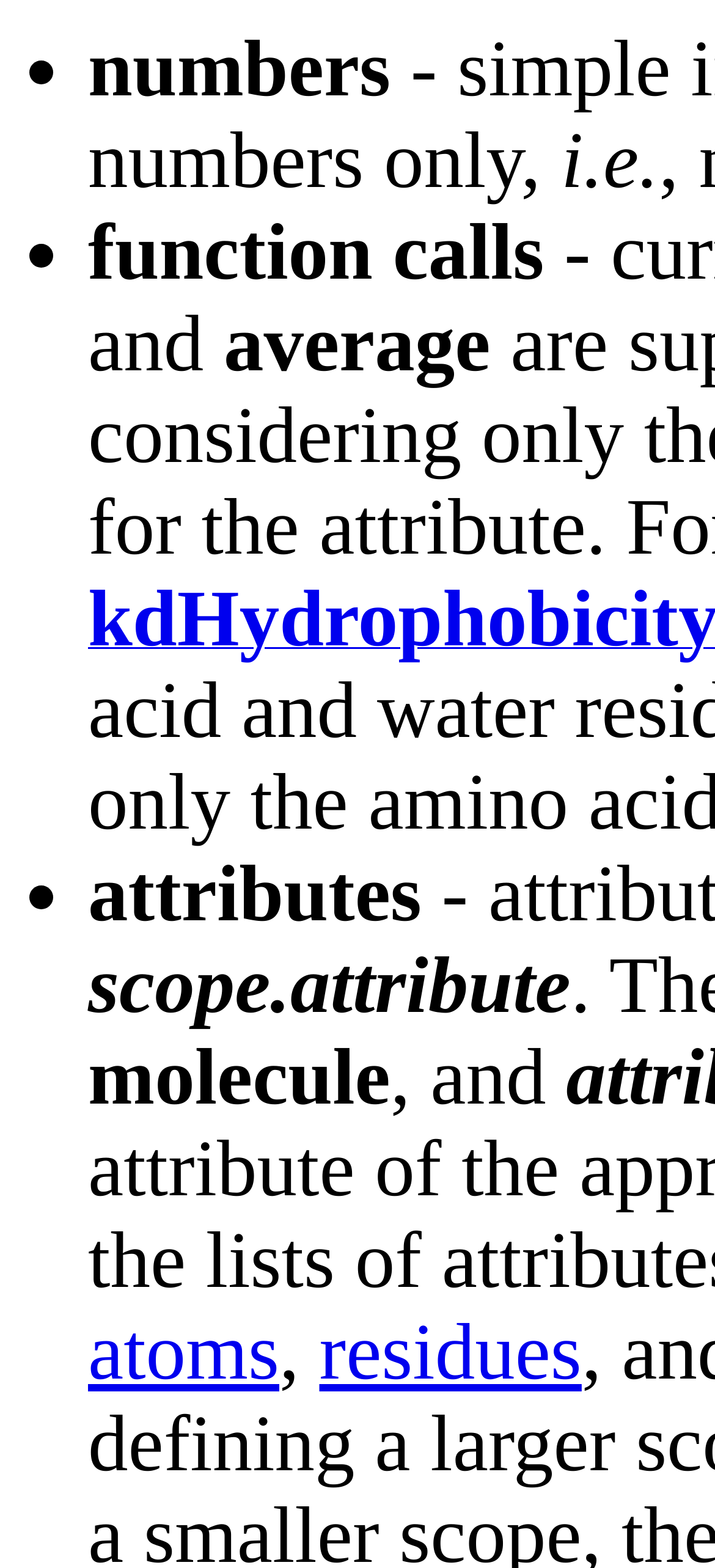Respond to the following question using a concise word or phrase: 
What is mentioned as being part of a molecule?

atoms and residues